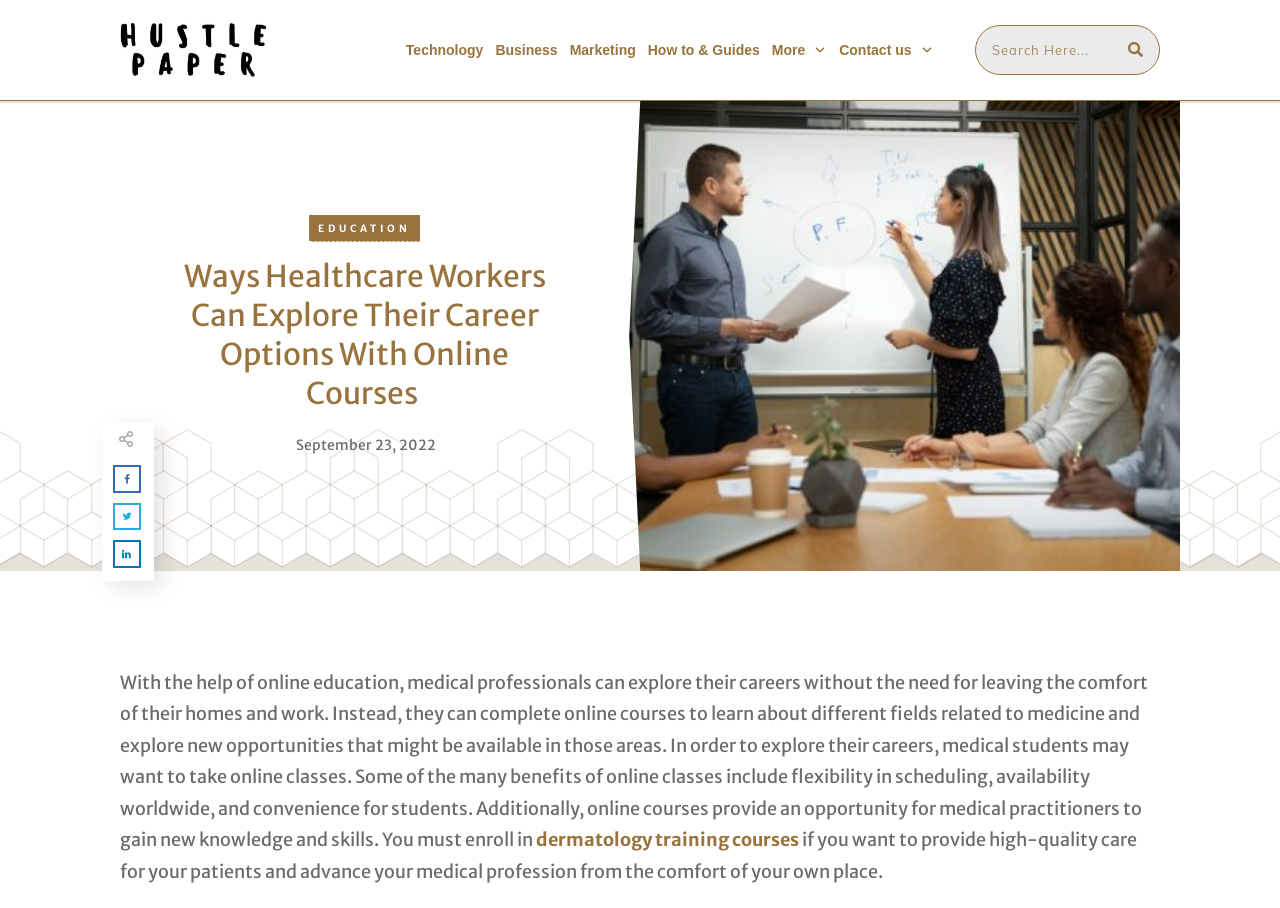Determine the bounding box coordinates of the region that needs to be clicked to achieve the task: "Click on the 'Technology' link".

[0.317, 0.04, 0.378, 0.07]